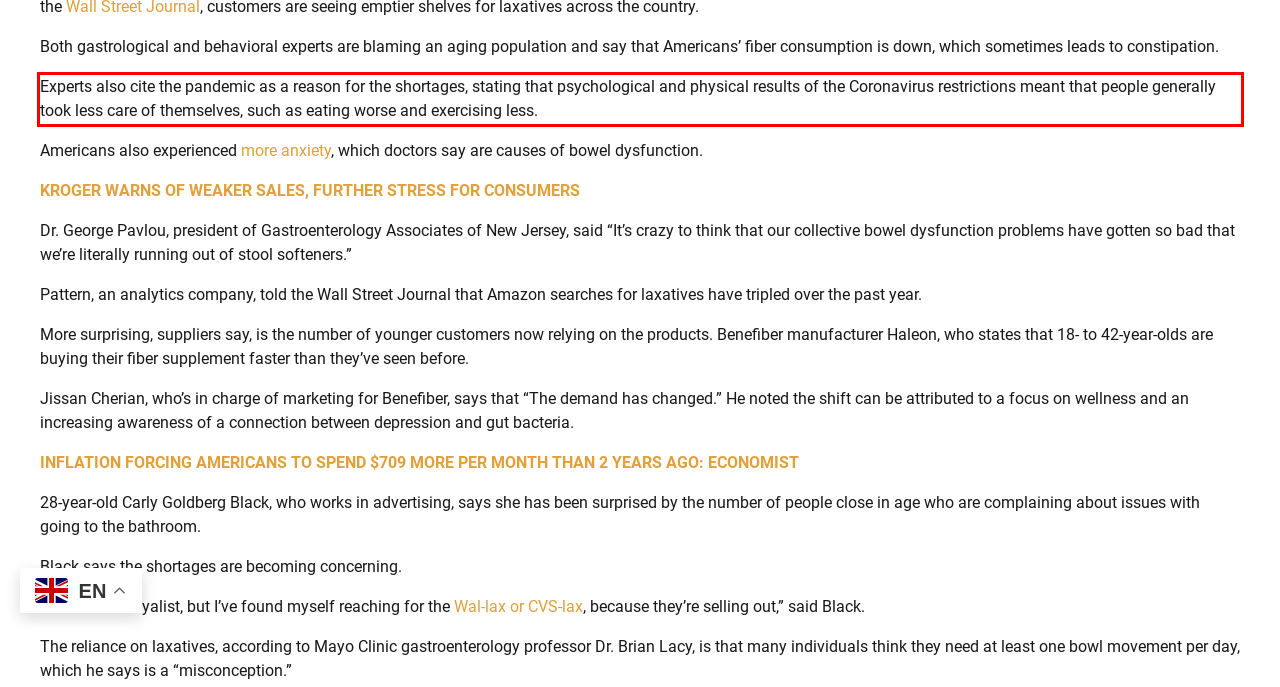Within the screenshot of the webpage, locate the red bounding box and use OCR to identify and provide the text content inside it.

Experts also cite the pandemic as a reason for the shortages, stating that psychological and physical results of the Coronavirus restrictions meant that people generally took less care of themselves, such as eating worse and exercising less.